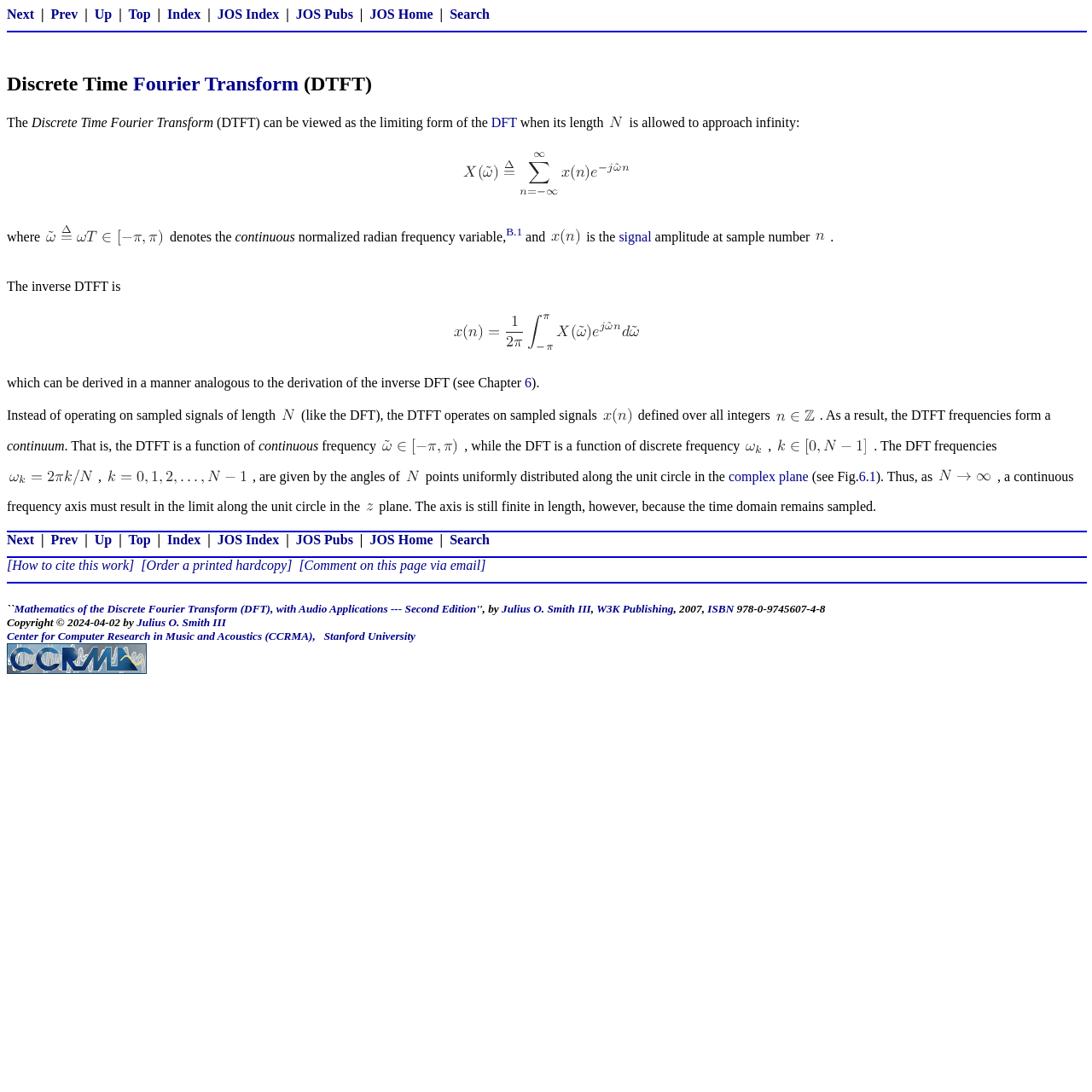Find the bounding box coordinates of the clickable area that will achieve the following instruction: "Click on the 'DFT' link".

[0.45, 0.105, 0.473, 0.119]